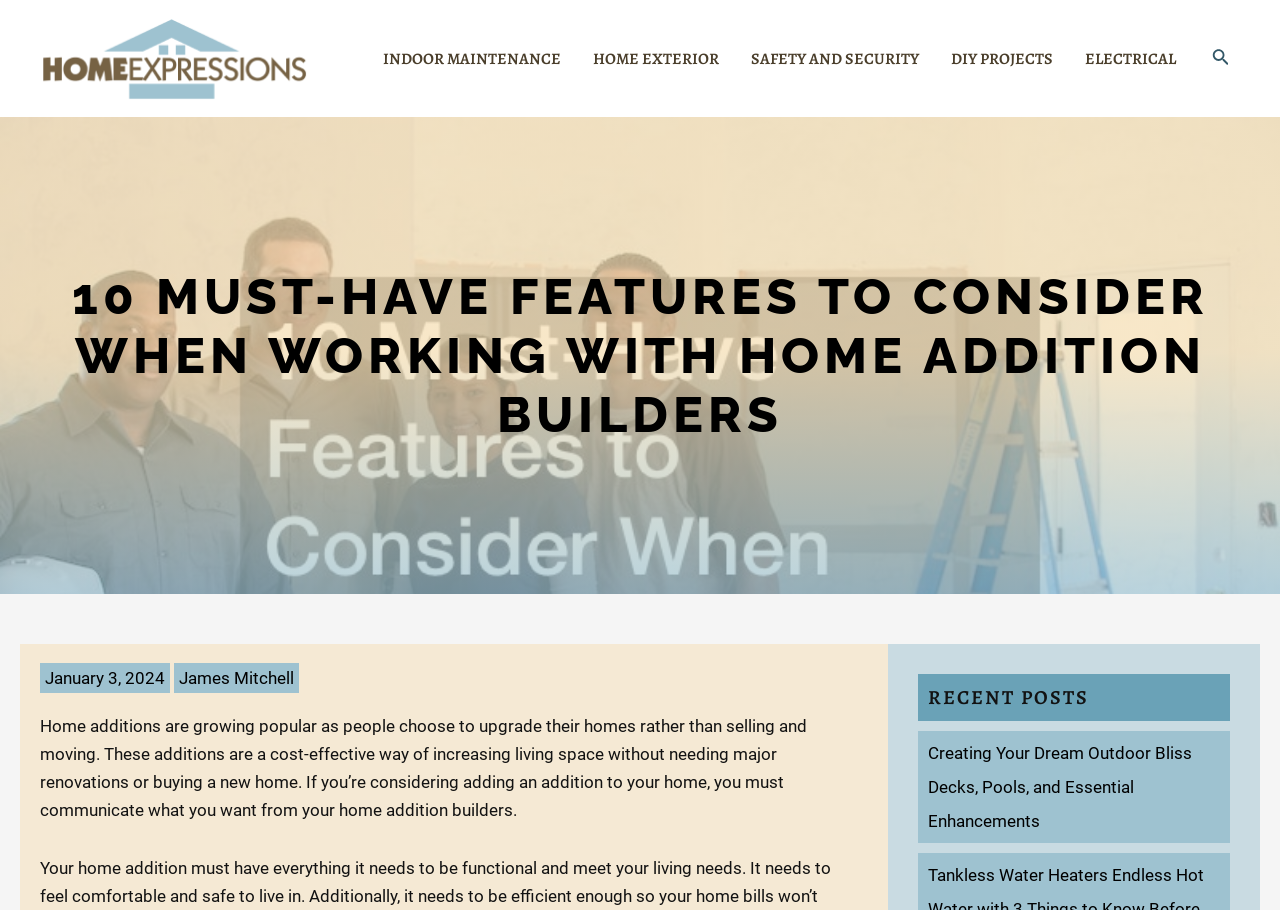What is the purpose of home additions?
Using the information presented in the image, please offer a detailed response to the question.

According to the webpage, home additions are a cost-effective way of increasing living space without needing major renovations or buying a new home.